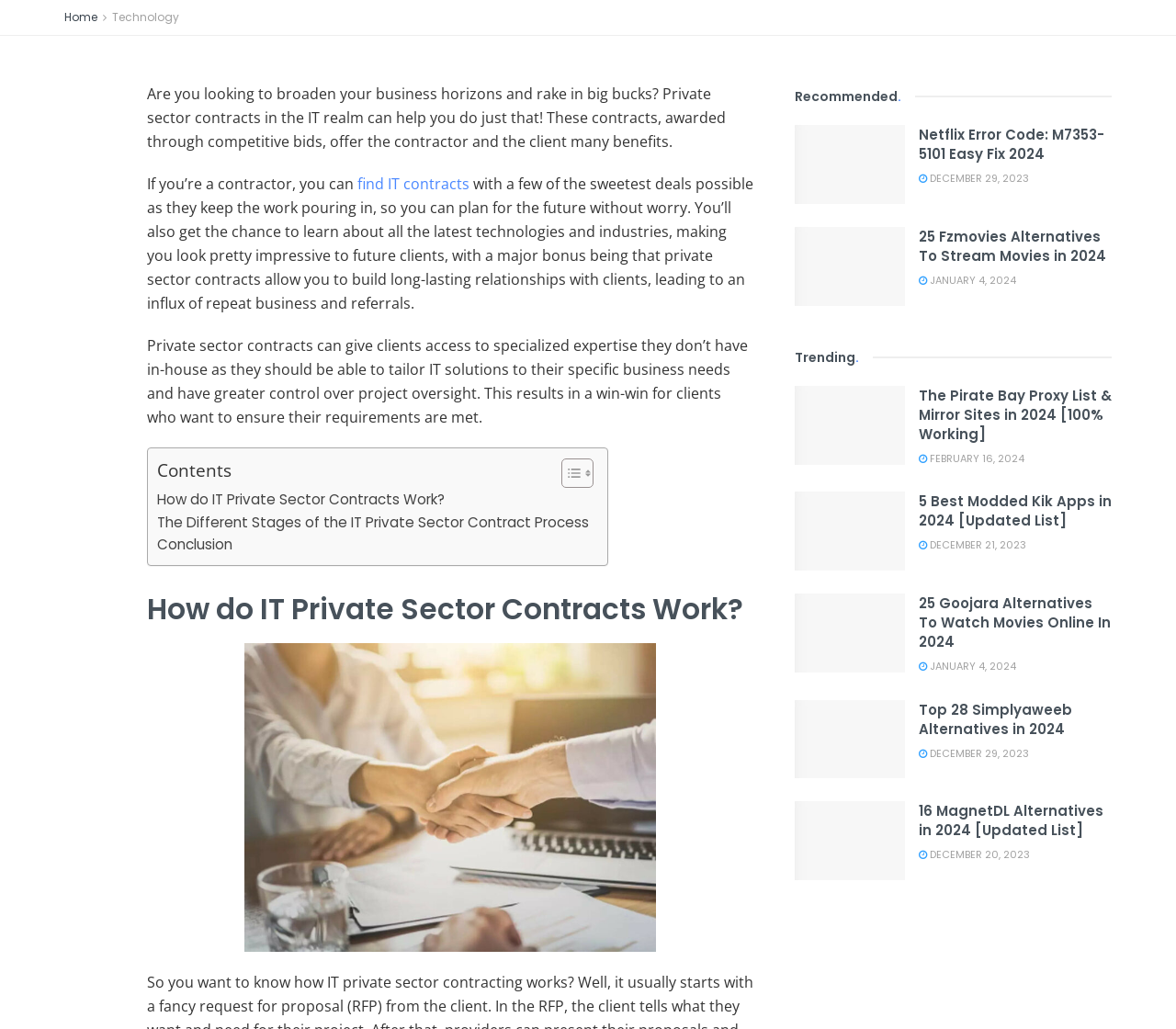Please find the bounding box coordinates of the element that you should click to achieve the following instruction: "Read 'How do IT Private Sector Contracts Work?'". The coordinates should be presented as four float numbers between 0 and 1: [left, top, right, bottom].

[0.125, 0.573, 0.641, 0.611]